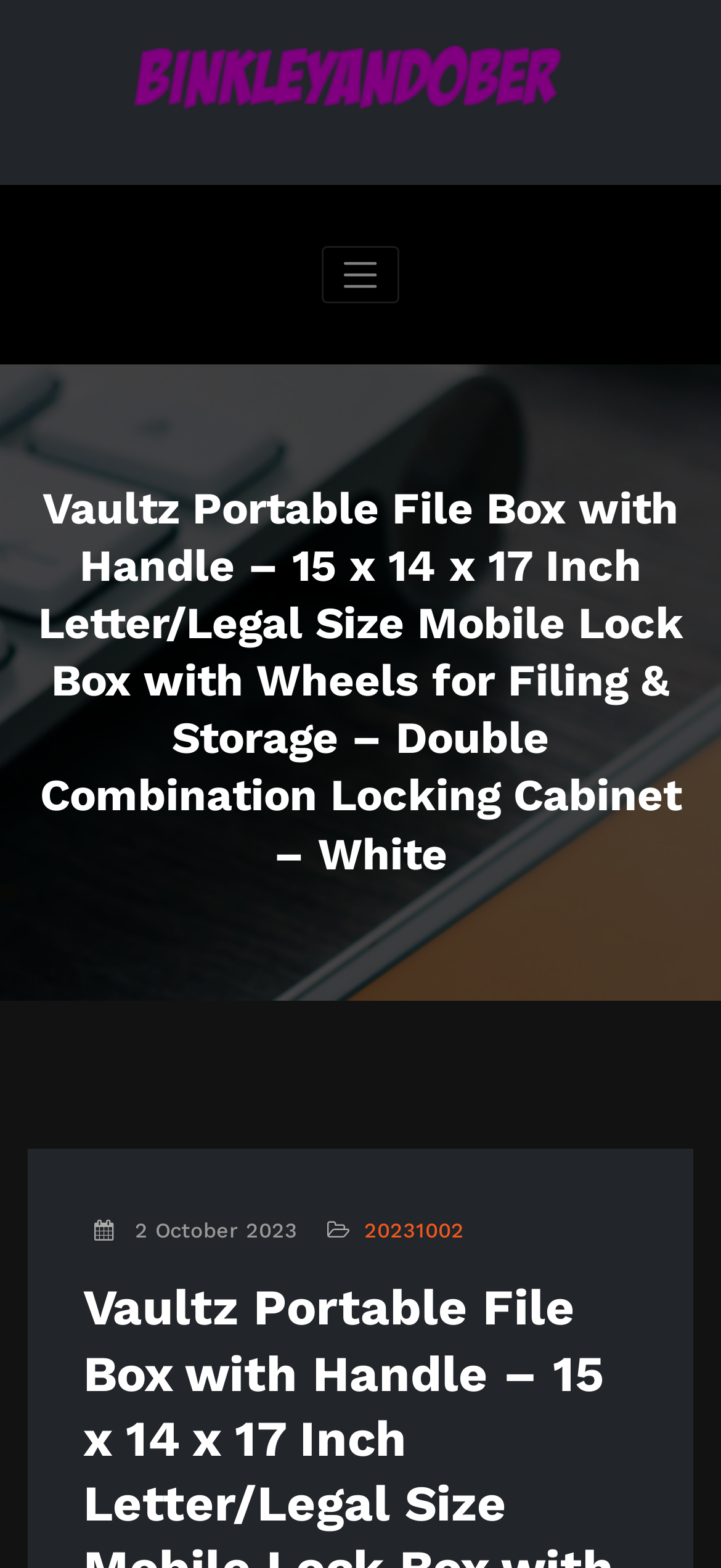Generate a thorough caption detailing the webpage content.

The webpage is about the Vaultz Portable File Box with Handle, a secure and stylish solution for storing and transporting important documents. At the top left, there is a logo image and a link to "binkleyandober". Below the logo, there is a button to toggle navigation. 

The main heading of the page is prominently displayed, taking up most of the width, and describes the product in detail, including its size, features, and color. 

On the right side of the page, there are two links, one showing the date "2 October 2023" and the other showing the date in a numerical format "20231002". These links are positioned near the bottom of the page.